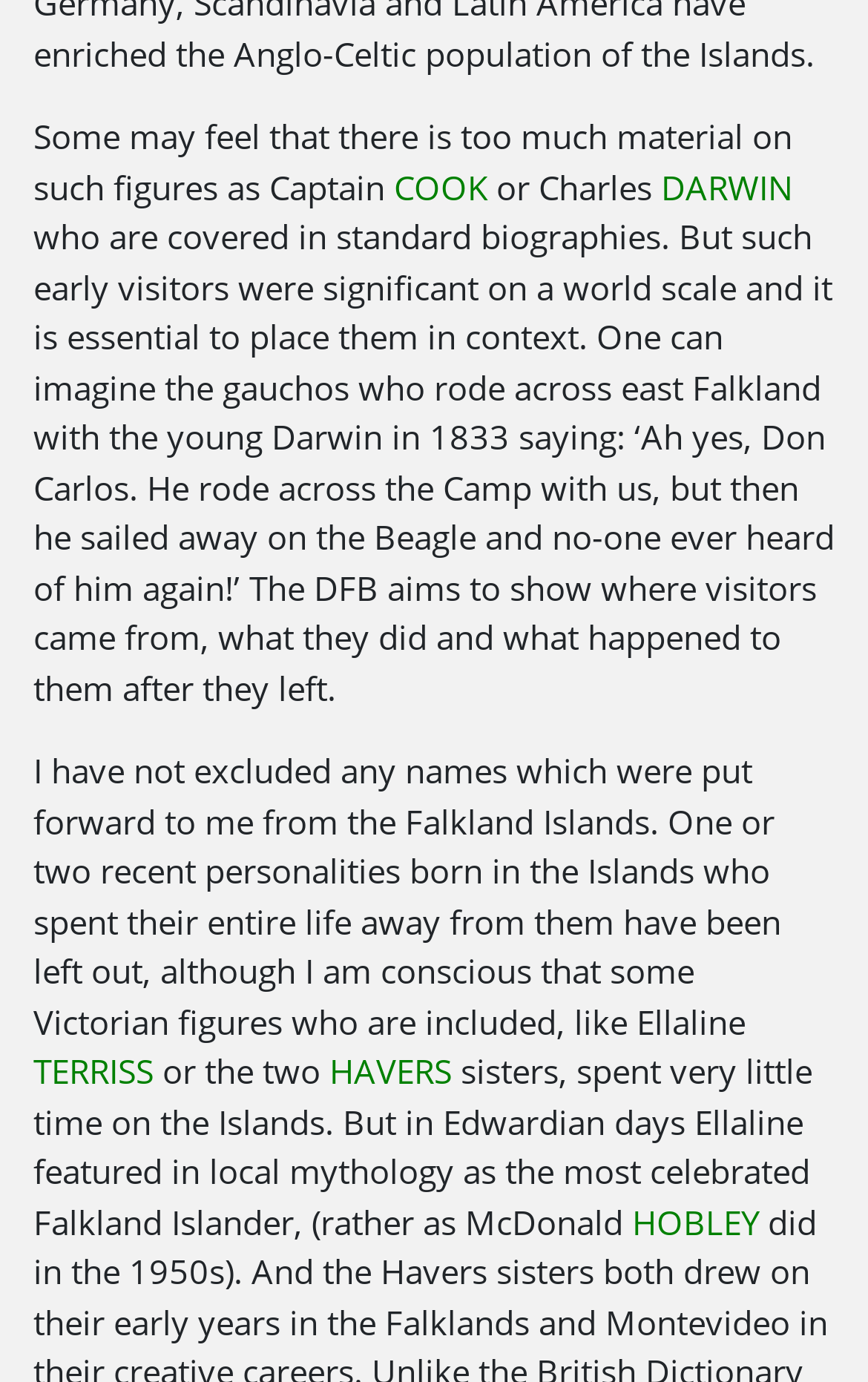Answer in one word or a short phrase: 
What is the name of the ship mentioned in the text?

Beagle